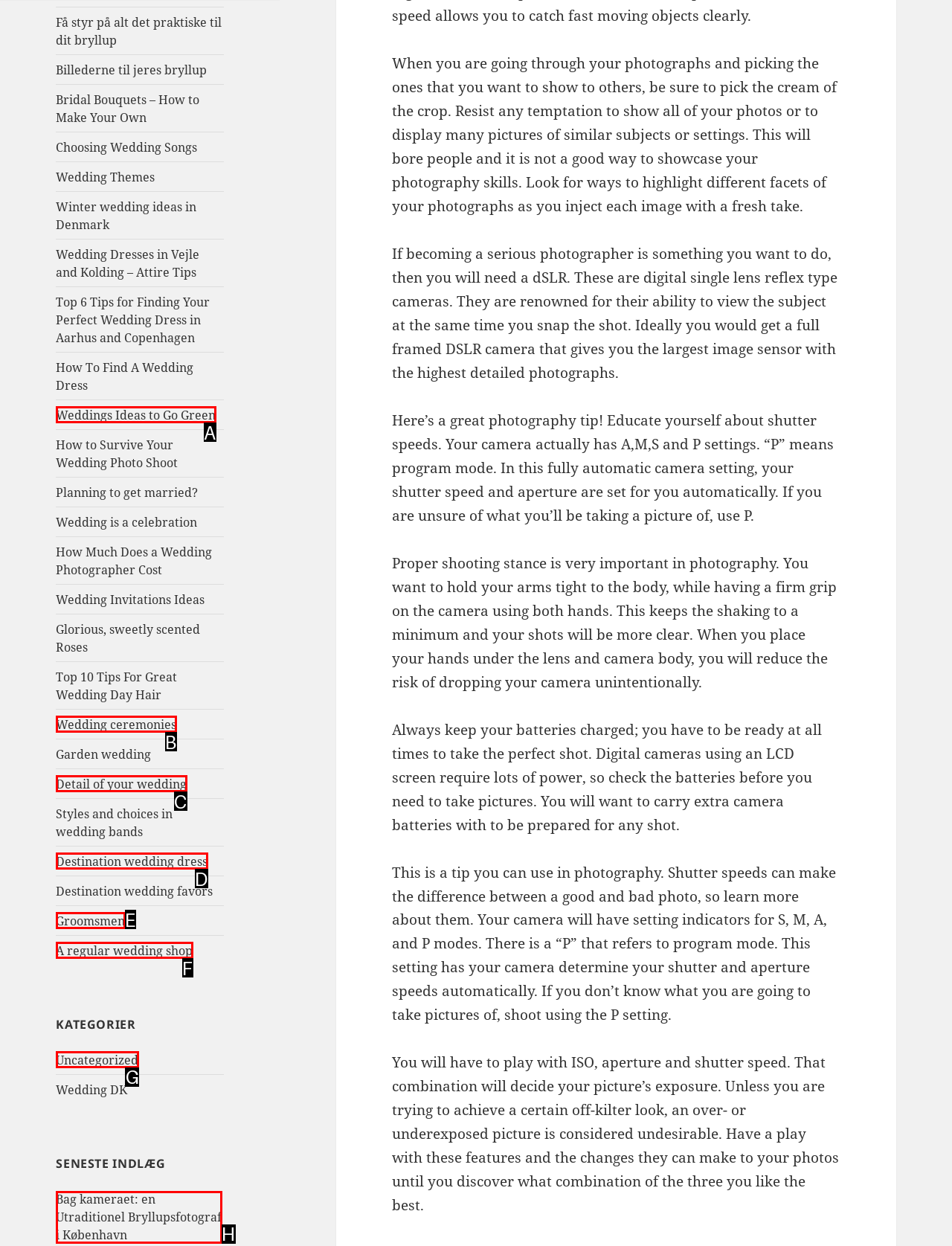Tell me the letter of the UI element I should click to accomplish the task: Click on 'Uncategorized' based on the choices provided in the screenshot.

G